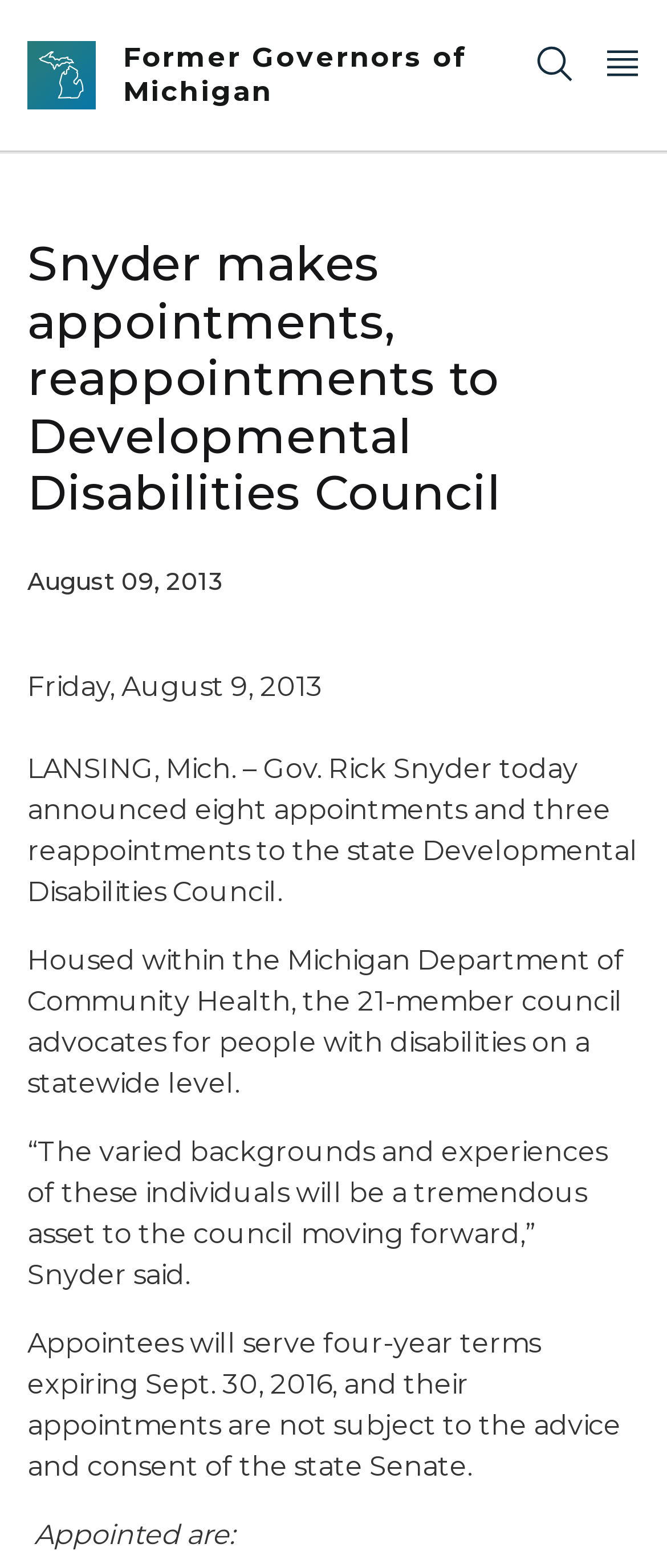Identify the bounding box of the UI element that matches this description: "parent_node: Former Governors of Michigan".

[0.041, 0.026, 0.144, 0.07]